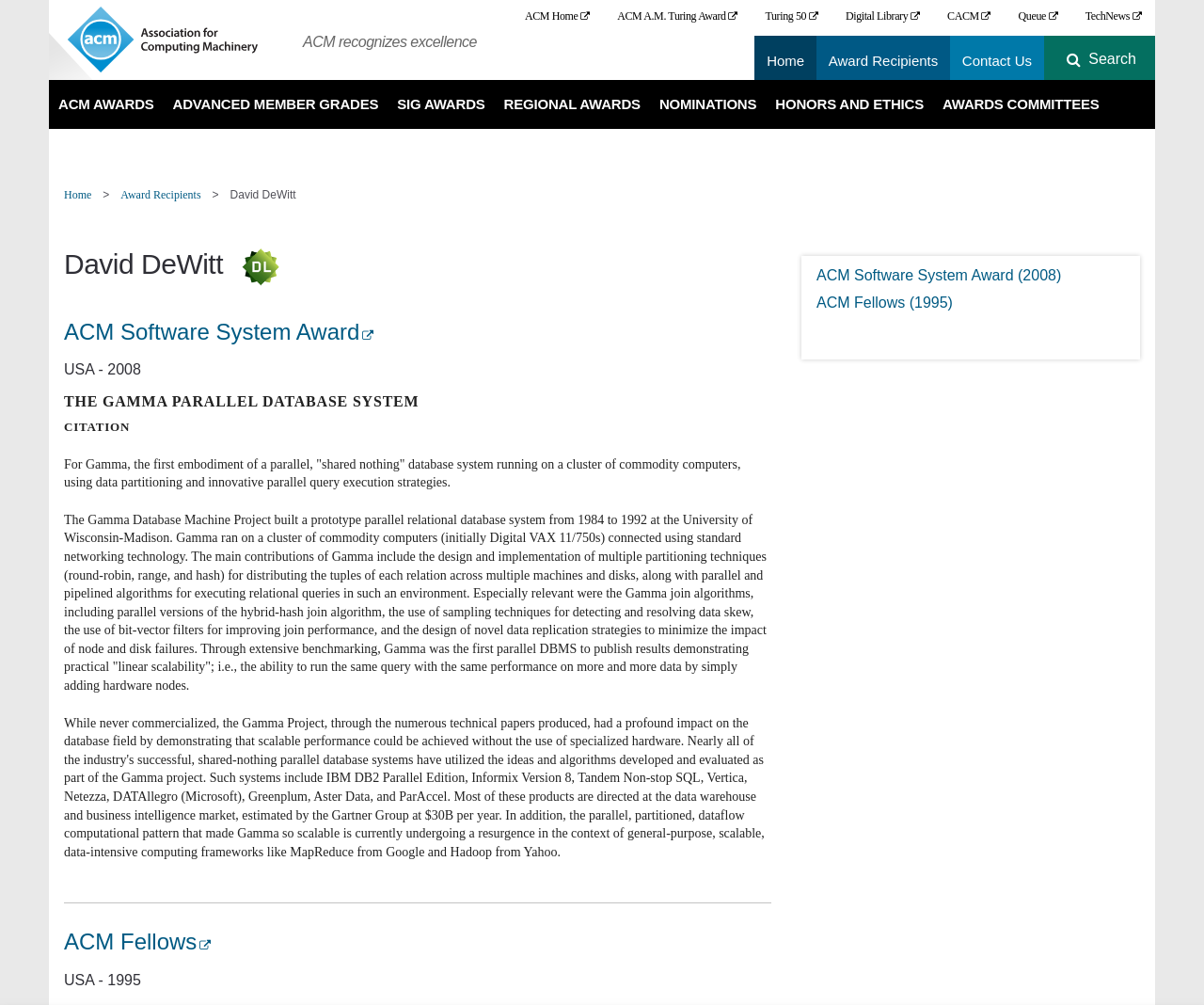Please provide the bounding box coordinates for the UI element as described: "ACM India Early Career Researcher". The coordinates must be four floats between 0 and 1, represented as [left, top, right, bottom].

[0.053, 0.24, 0.215, 0.269]